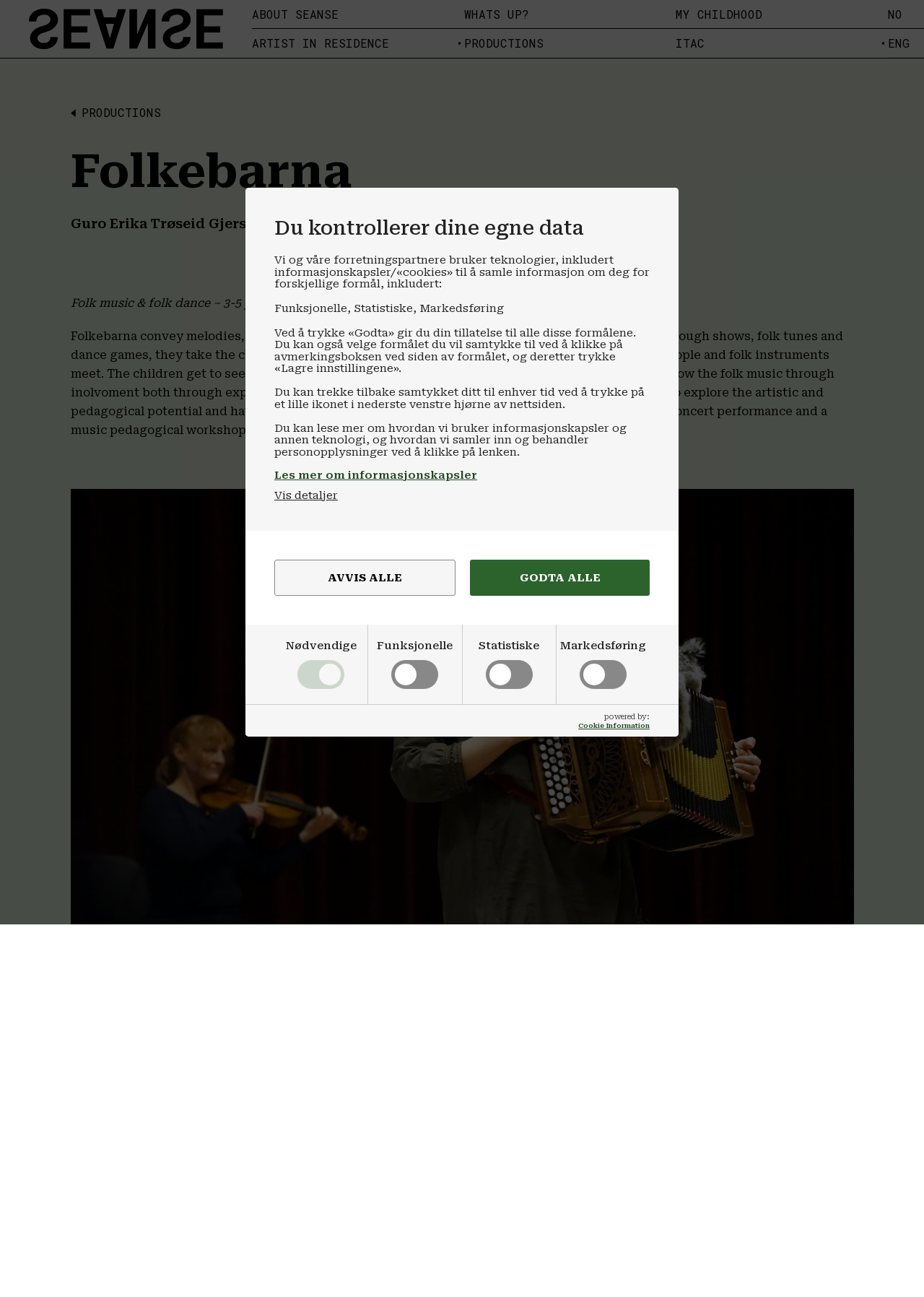What is the theme of the image at the bottom of the webpage?
Please utilize the information in the image to give a detailed response to the question.

The image at the bottom of the webpage is related to the 'Folkebarna' show, as it has a caption 'Photo: Kristian Glomnes, Seanse' and appears to be a scene from the show.